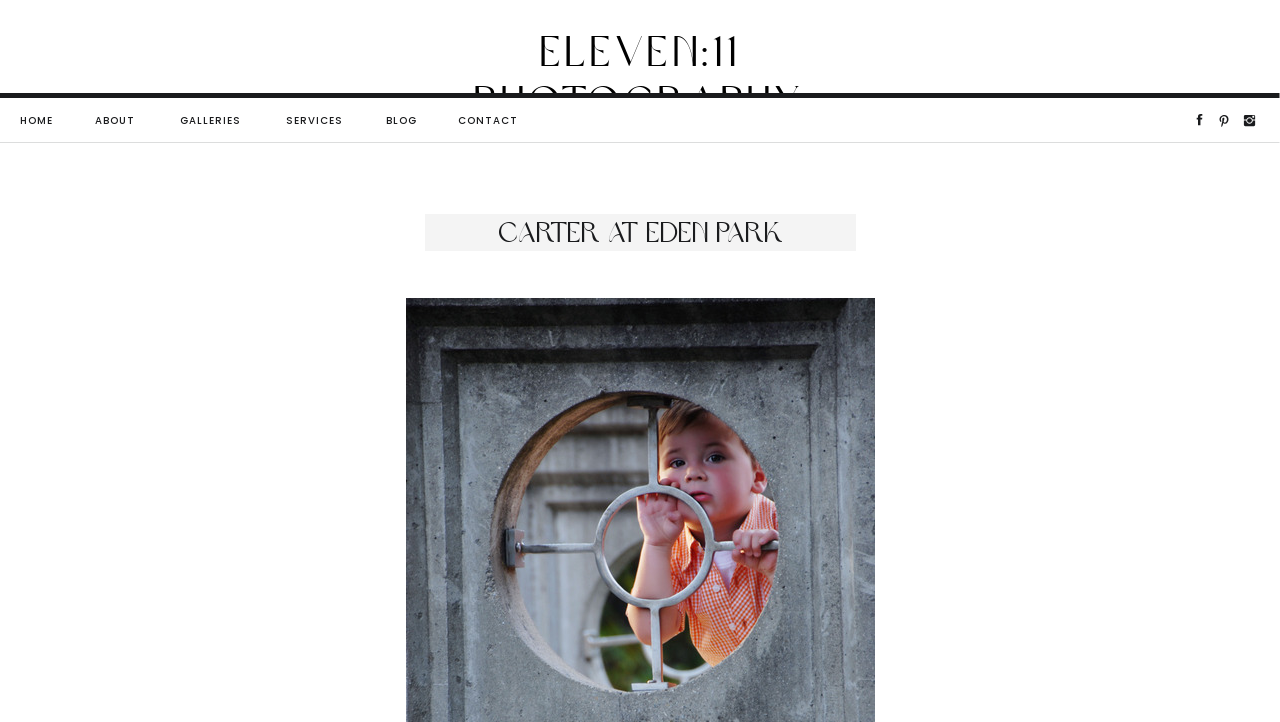Kindly determine the bounding box coordinates of the area that needs to be clicked to fulfill this instruction: "browse galleries".

[0.137, 0.155, 0.191, 0.18]